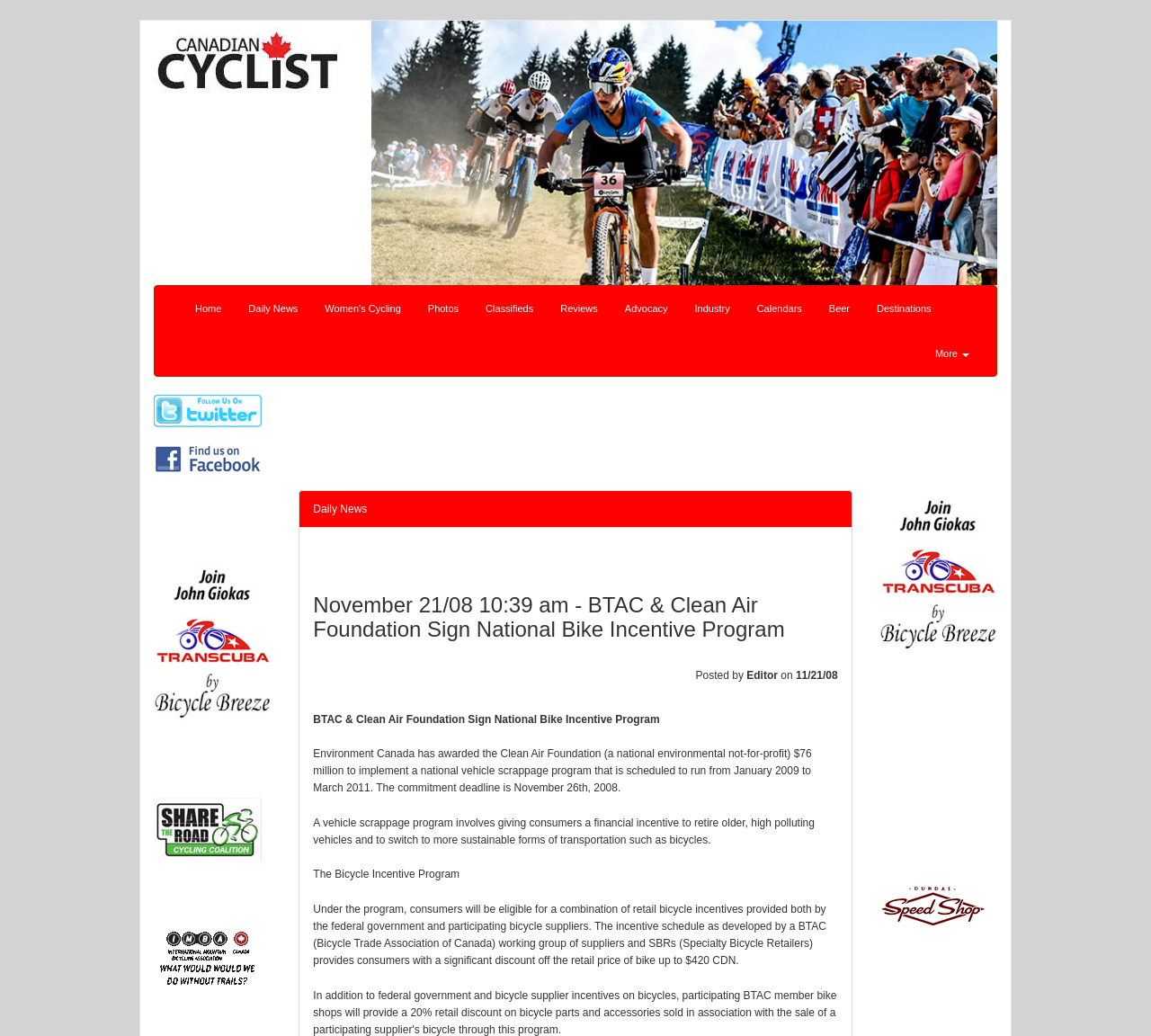Review the image closely and give a comprehensive answer to the question: Who is the author of the latest news article?

The author of the latest news article can be found in the main content section of the webpage. It is mentioned as 'Posted by Editor' below the title of the article.